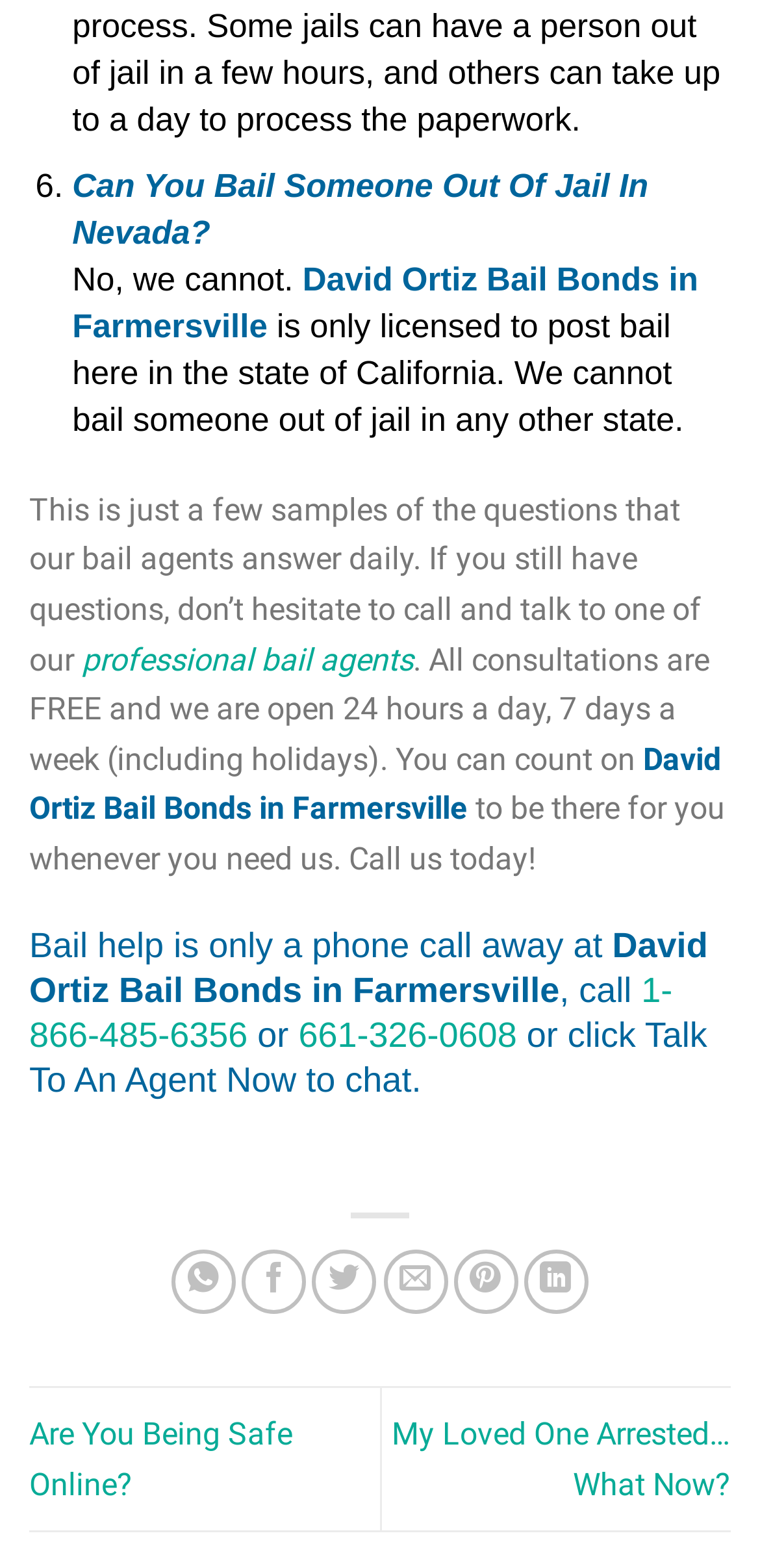What is the name of the bail bond company?
From the screenshot, provide a brief answer in one word or phrase.

David Ortiz Bail Bonds